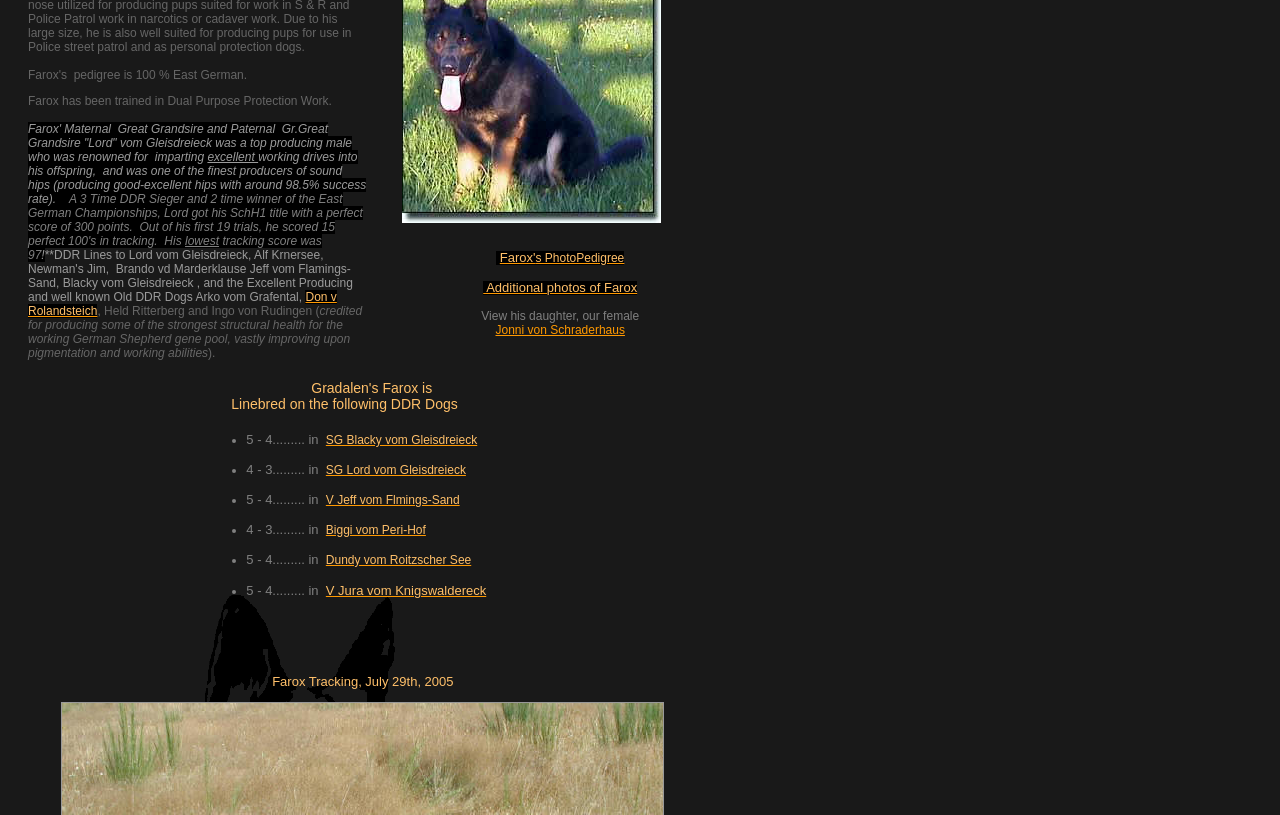Extract the bounding box for the UI element that matches this description: "SG Blacky vom Gleisdreieck".

[0.255, 0.531, 0.373, 0.548]